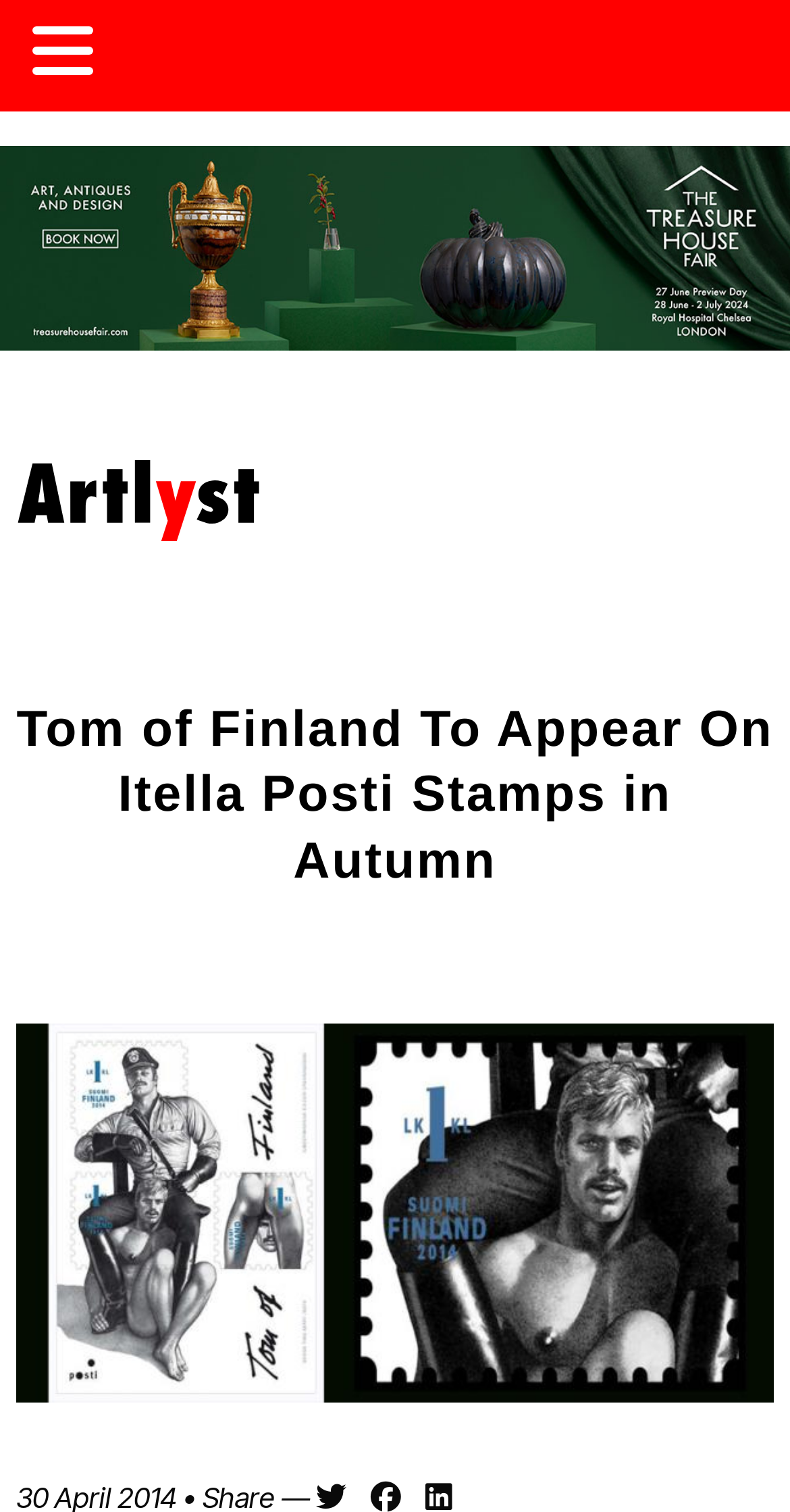What is the name of the website?
Give a one-word or short phrase answer based on the image.

Artlyst